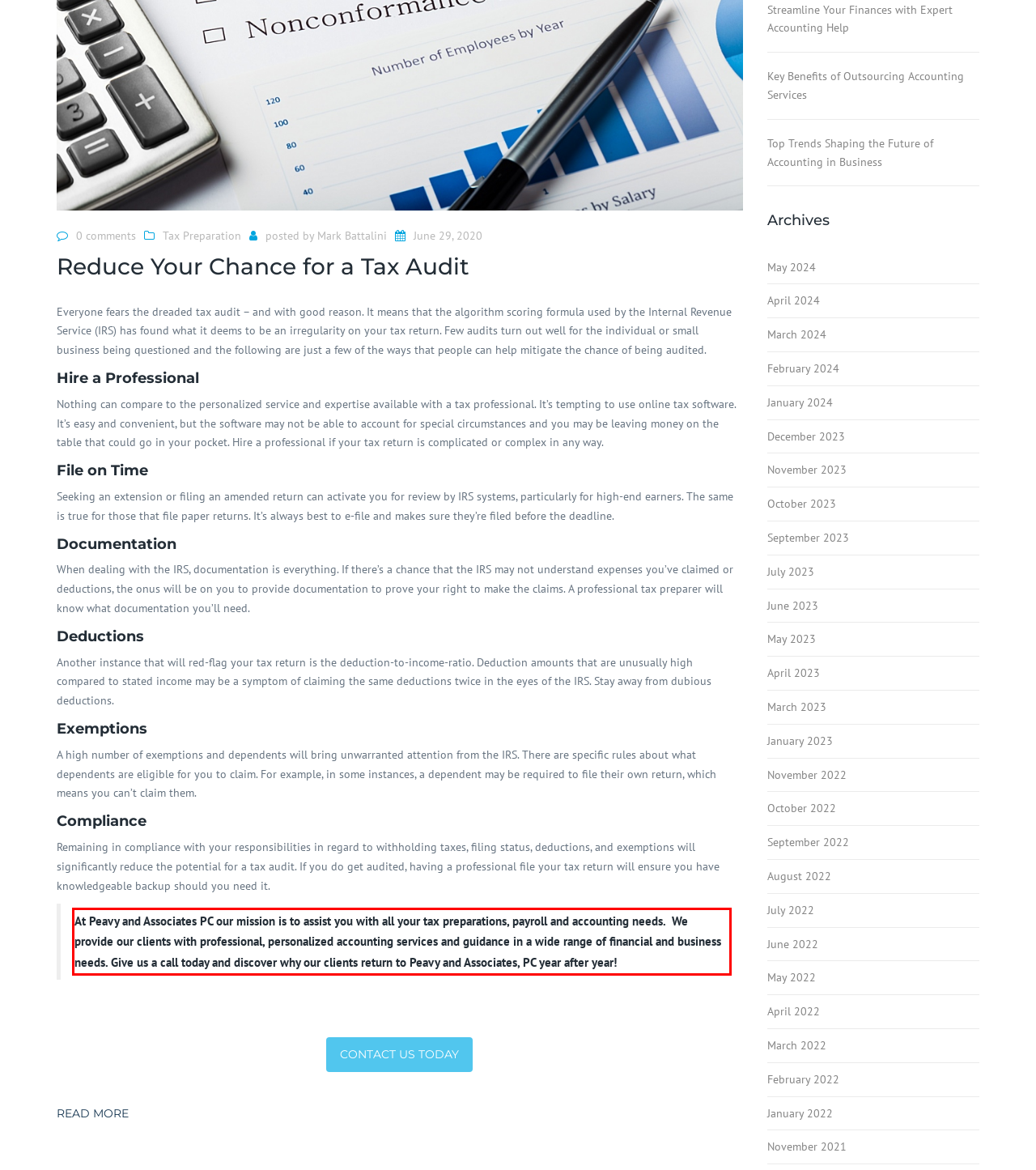Examine the webpage screenshot and use OCR to obtain the text inside the red bounding box.

At Peavy and Associates PC our mission is to assist you with all your tax preparations, payroll and accounting needs. We provide our clients with professional, personalized accounting services and guidance in a wide range of financial and business needs. Give us a call today and discover why our clients return to Peavy and Associates, PC year after year!